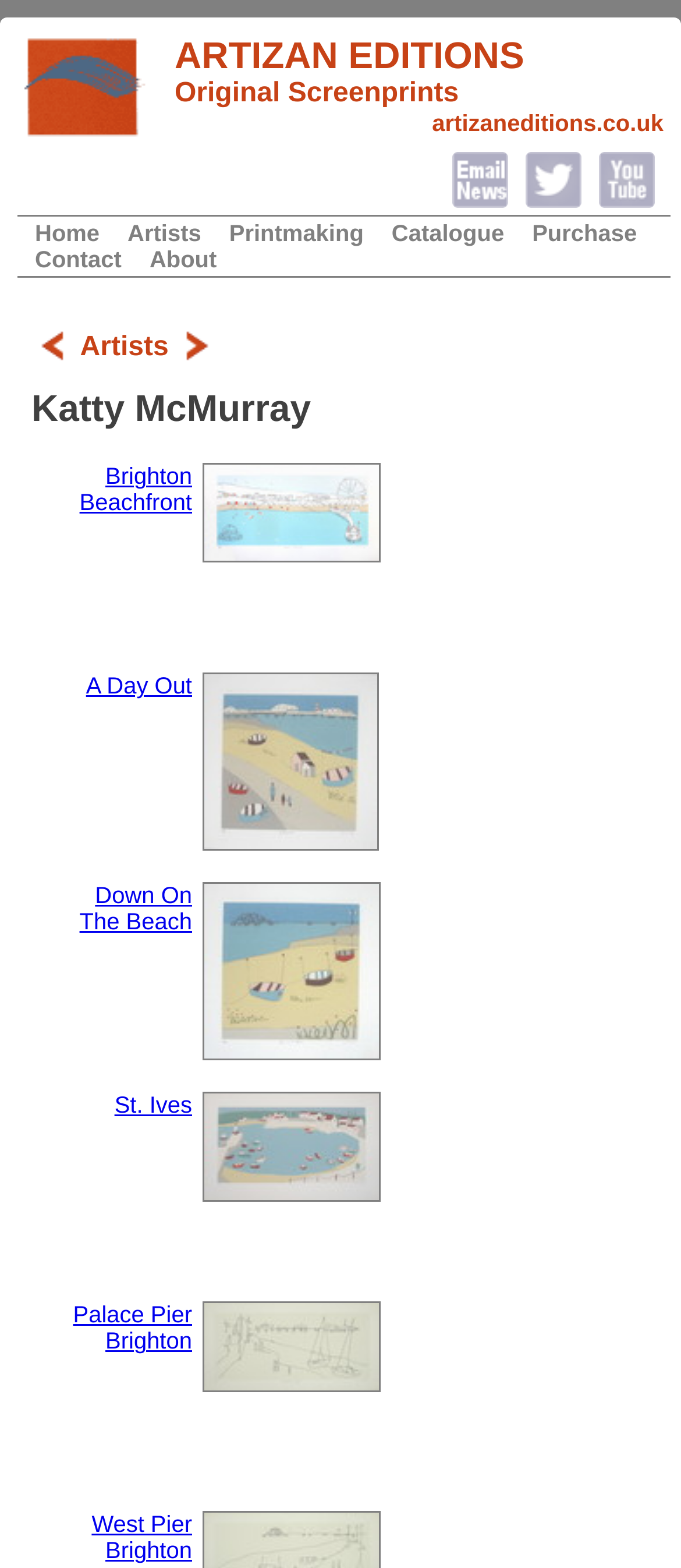How many social media links are present on the website? Examine the screenshot and reply using just one word or a brief phrase.

3